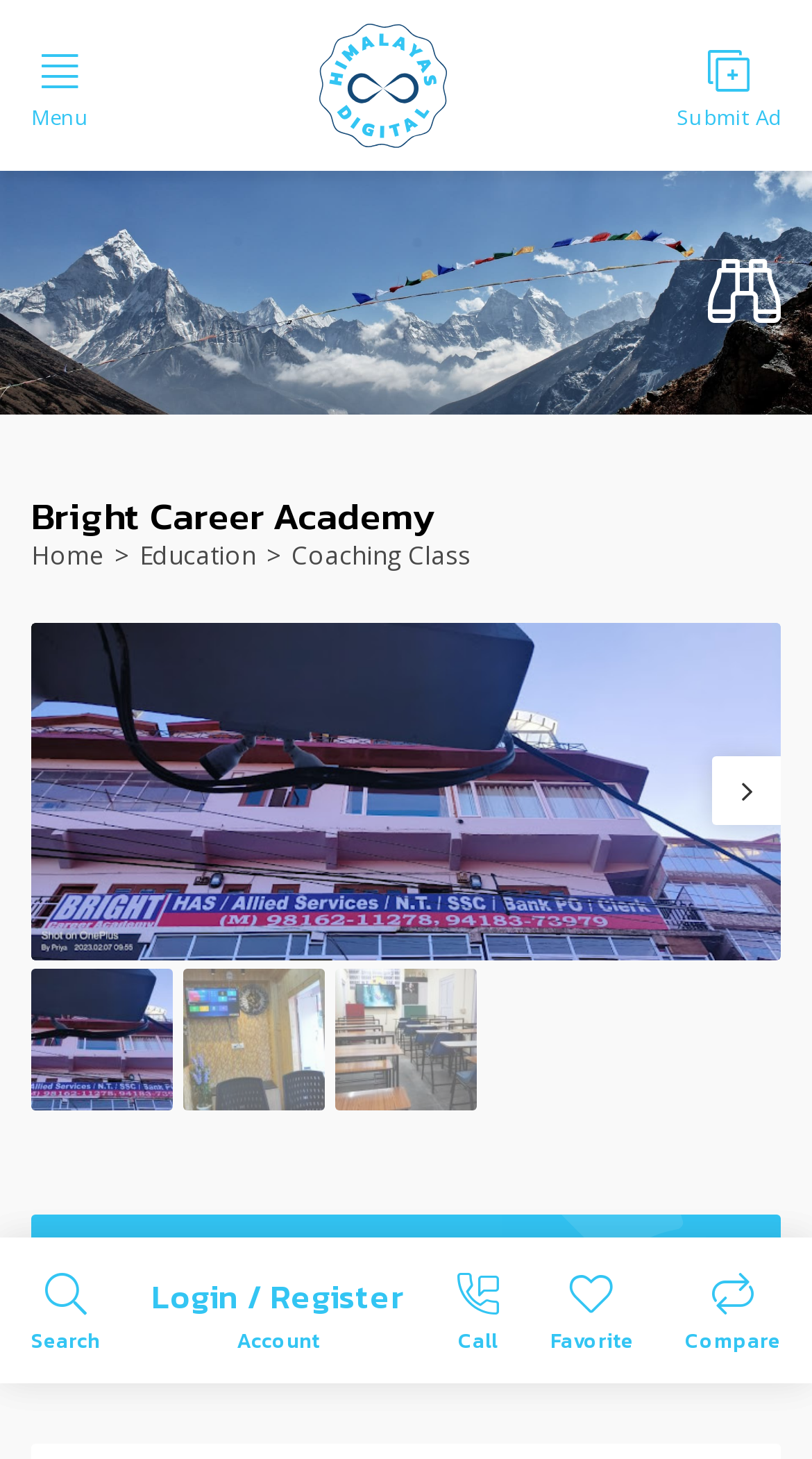Provide the bounding box coordinates for the area that should be clicked to complete the instruction: "Search for something".

[0.038, 0.87, 0.123, 0.927]